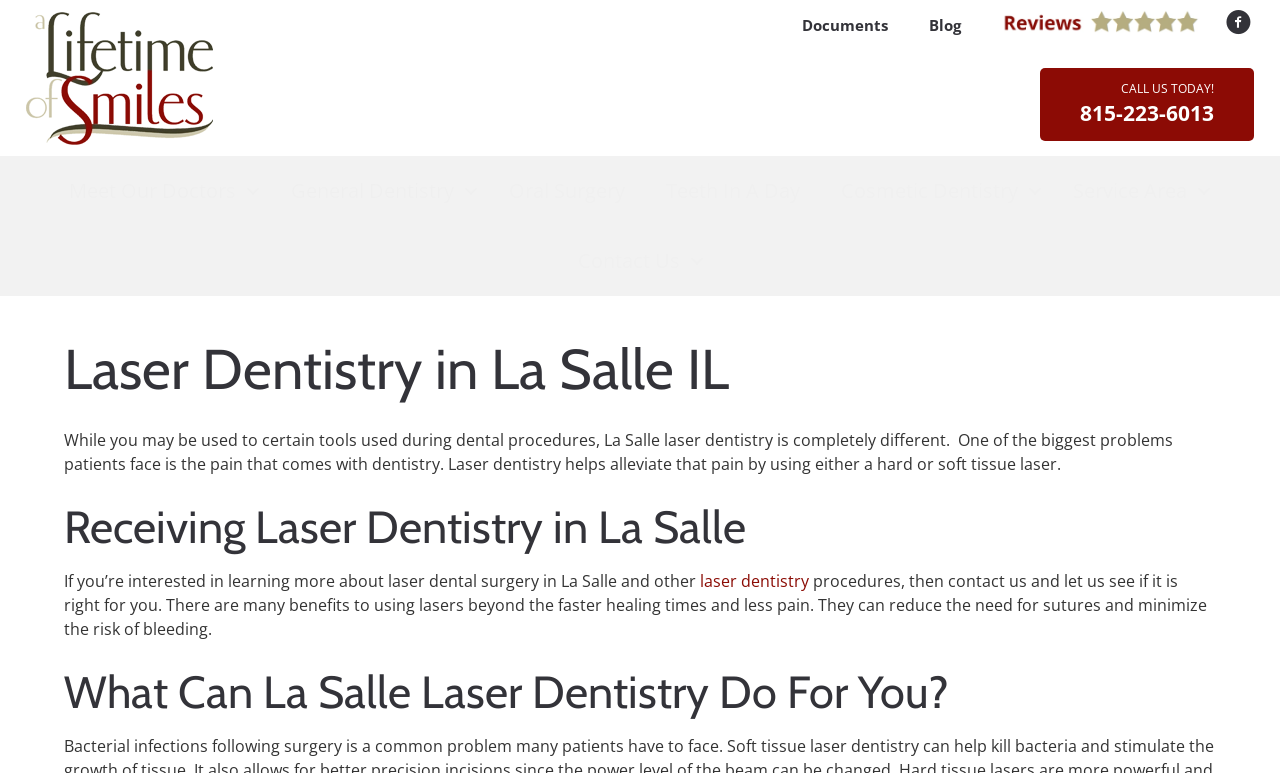Please find and generate the text of the main heading on the webpage.

Laser Dentistry in La Salle IL